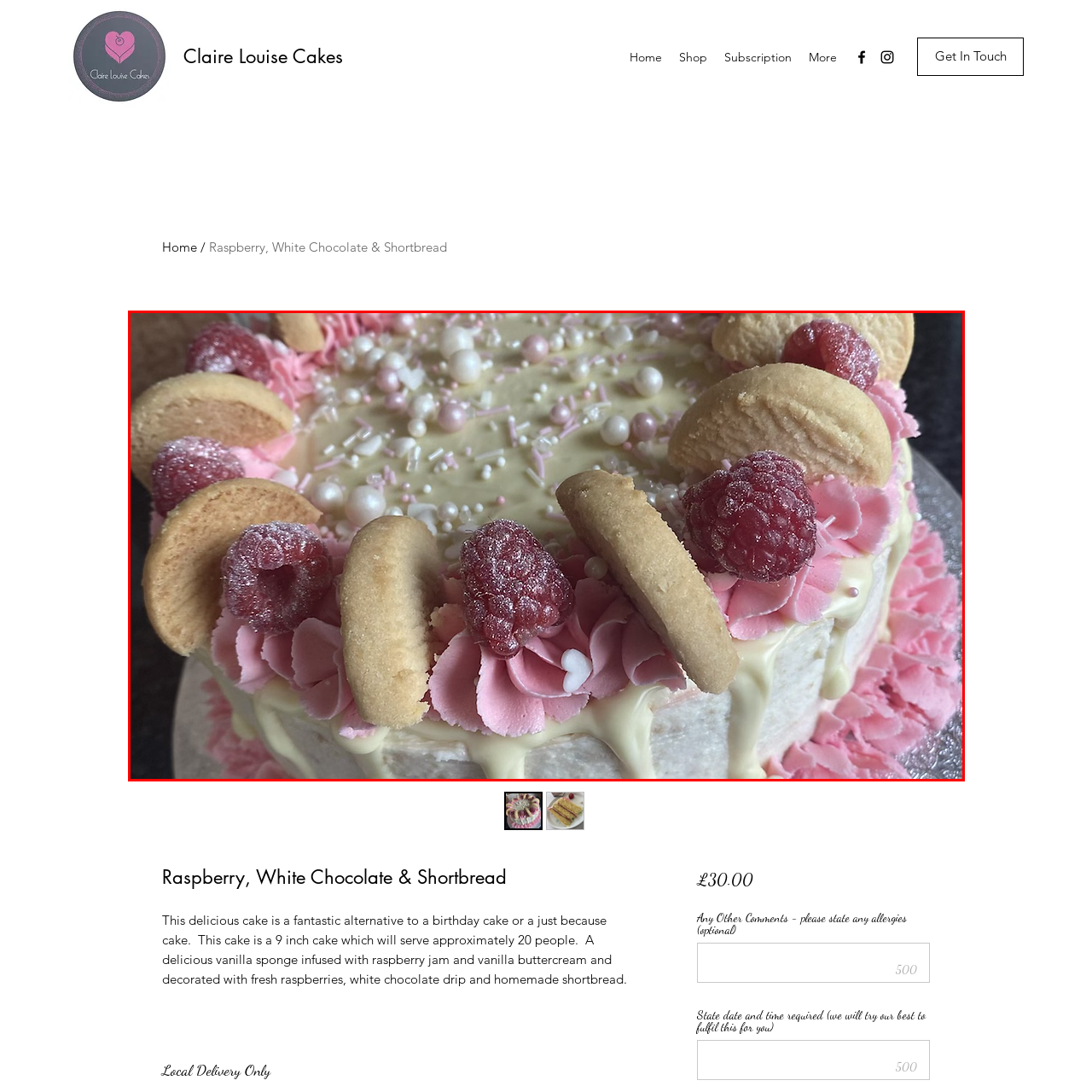Explain the image in the red bounding box with extensive details.

The image showcases a beautifully crafted cake known as the "Raspberry, White Chocolate & Shortbread." This 9-inch cake is adorned with fresh raspberries, delicately placed along the edges, alongside golden shortbread cookies that add both texture and visual appeal. A lovely pink buttercream frosting forms elegant rosettes around the perimeter, complementing the cake's overall design. 

On top, the cake features a creamy white chocolate drizzle, harmonizing with an array of decorative elements including edible pearls and colorful sprinkles, enhancing its festive charm. Described as a fantastic alternative to a traditional birthday cake, this dessert serves approximately 20 people and is perfect for any celebration or simply as a delightful treat. Priced at £30.00, it promises to be a feast for both the eyes and the palate.